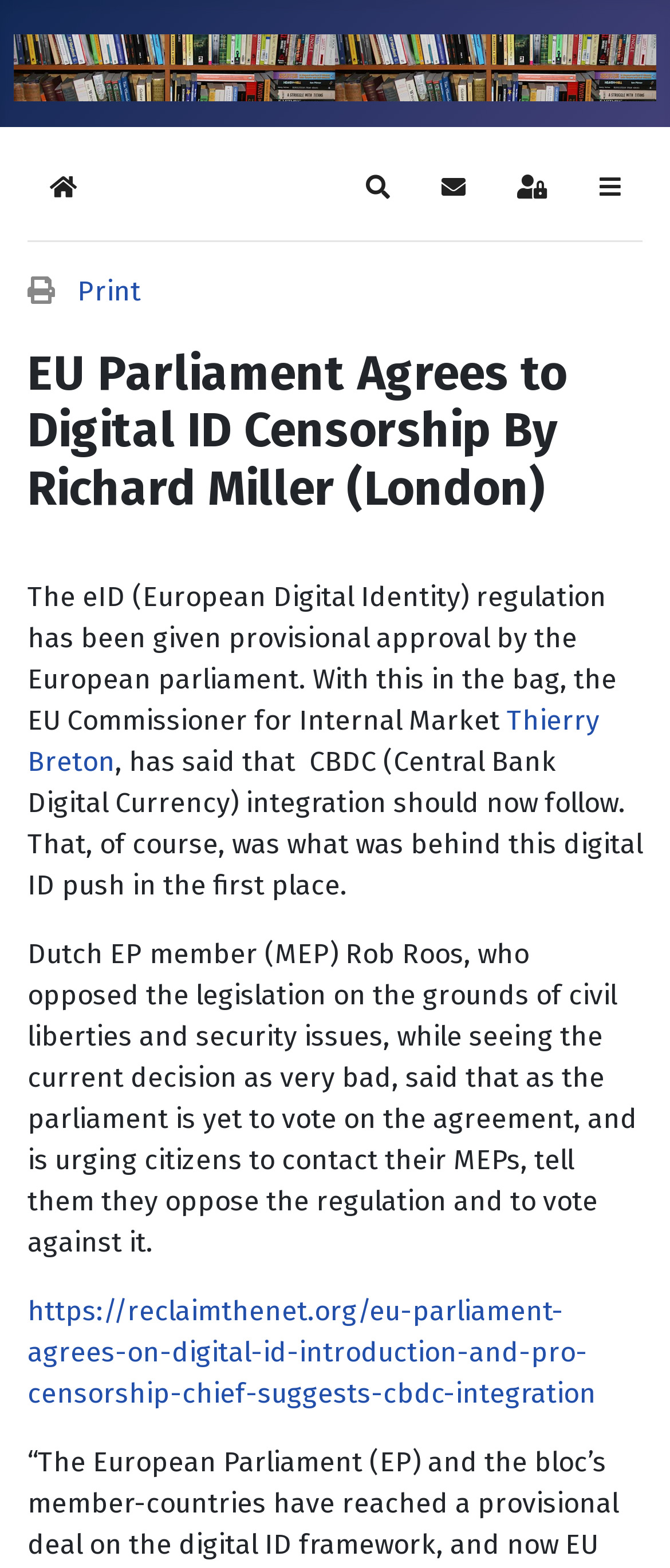Please provide the bounding box coordinates in the format (top-left x, top-left y, bottom-right x, bottom-right y). Remember, all values are floating point numbers between 0 and 1. What is the bounding box coordinate of the region described as: parent_node: Home aria-label="Back to Top"

[0.862, 0.664, 0.959, 0.709]